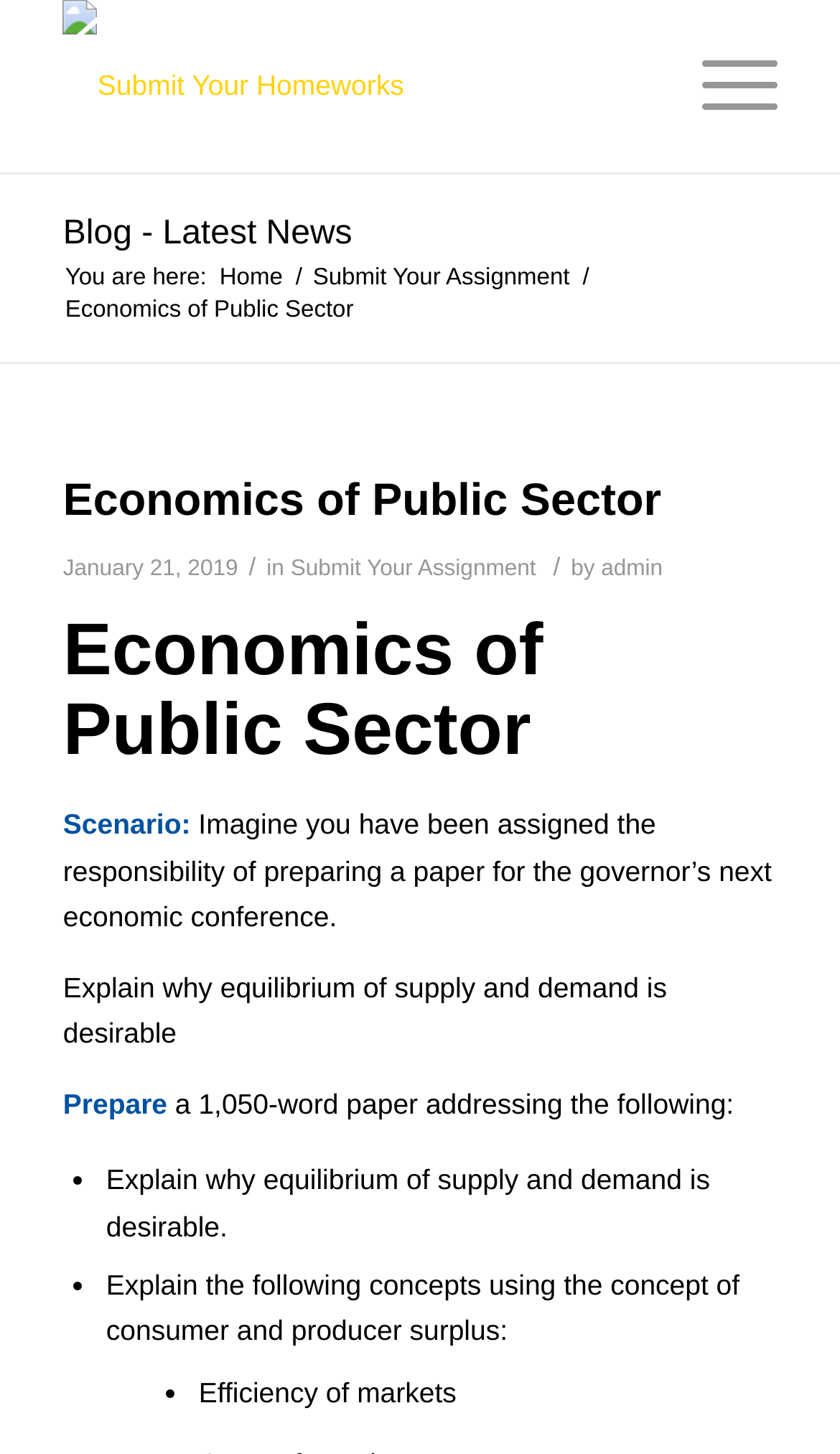Identify and provide the main heading of the webpage.

Economics of Public Sector